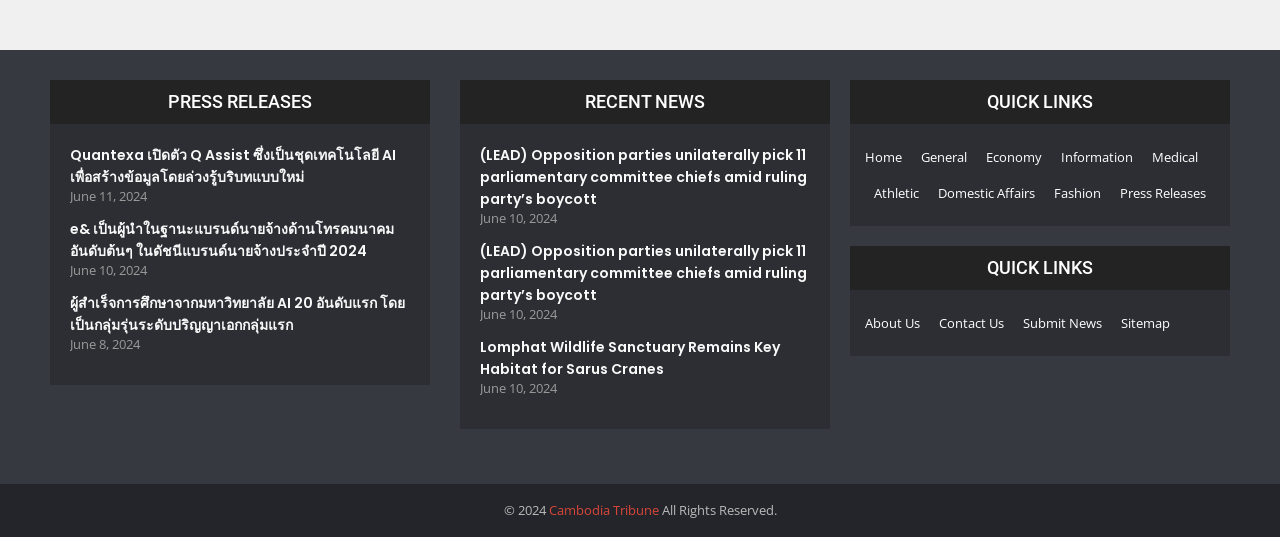What is the title of the last news article?
Based on the visual, give a brief answer using one word or a short phrase.

Lomphat Wildlife Sanctuary Remains Key Habitat for Sarus Cranes